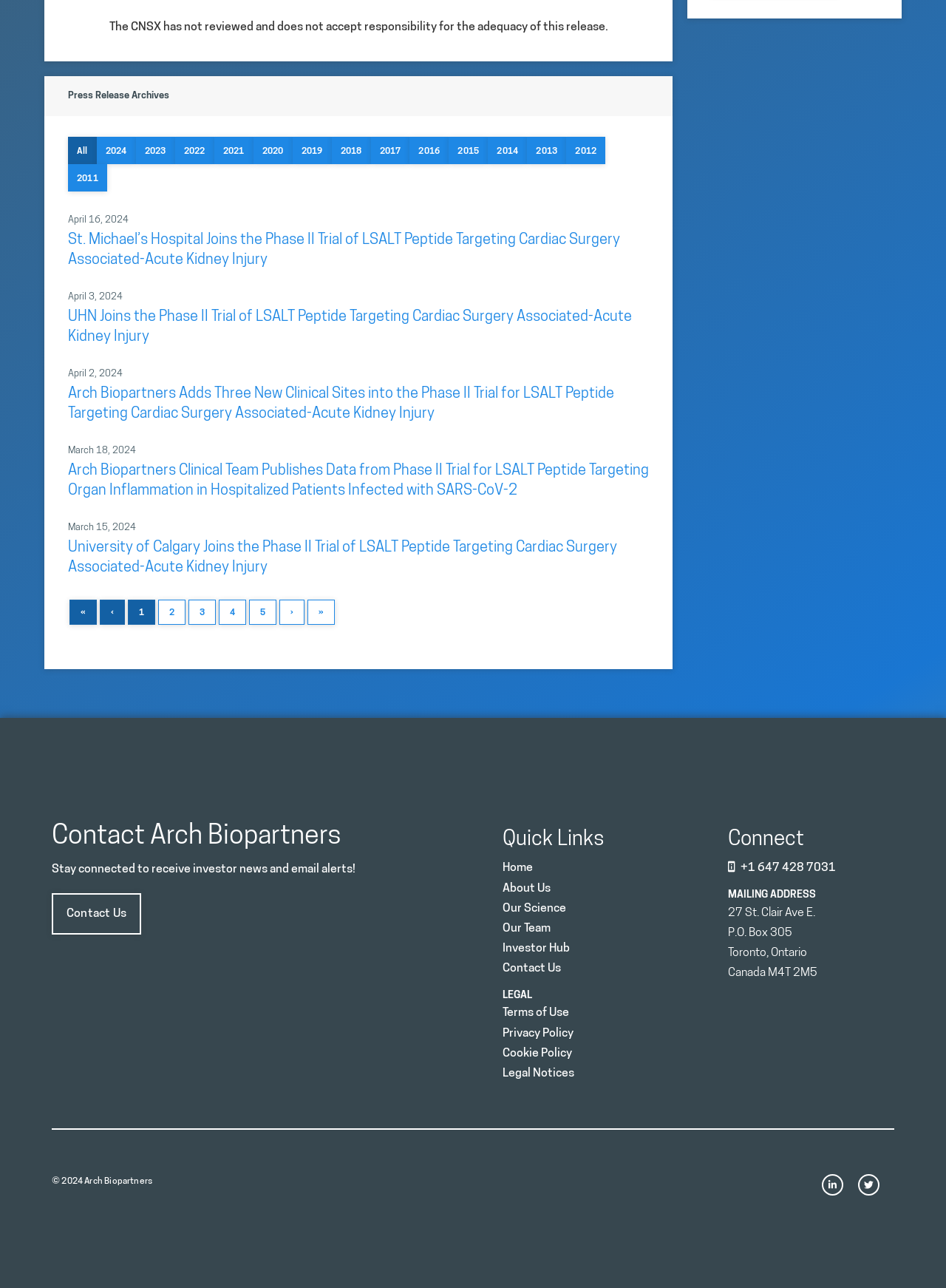Find and indicate the bounding box coordinates of the region you should select to follow the given instruction: "Leave a comment".

None